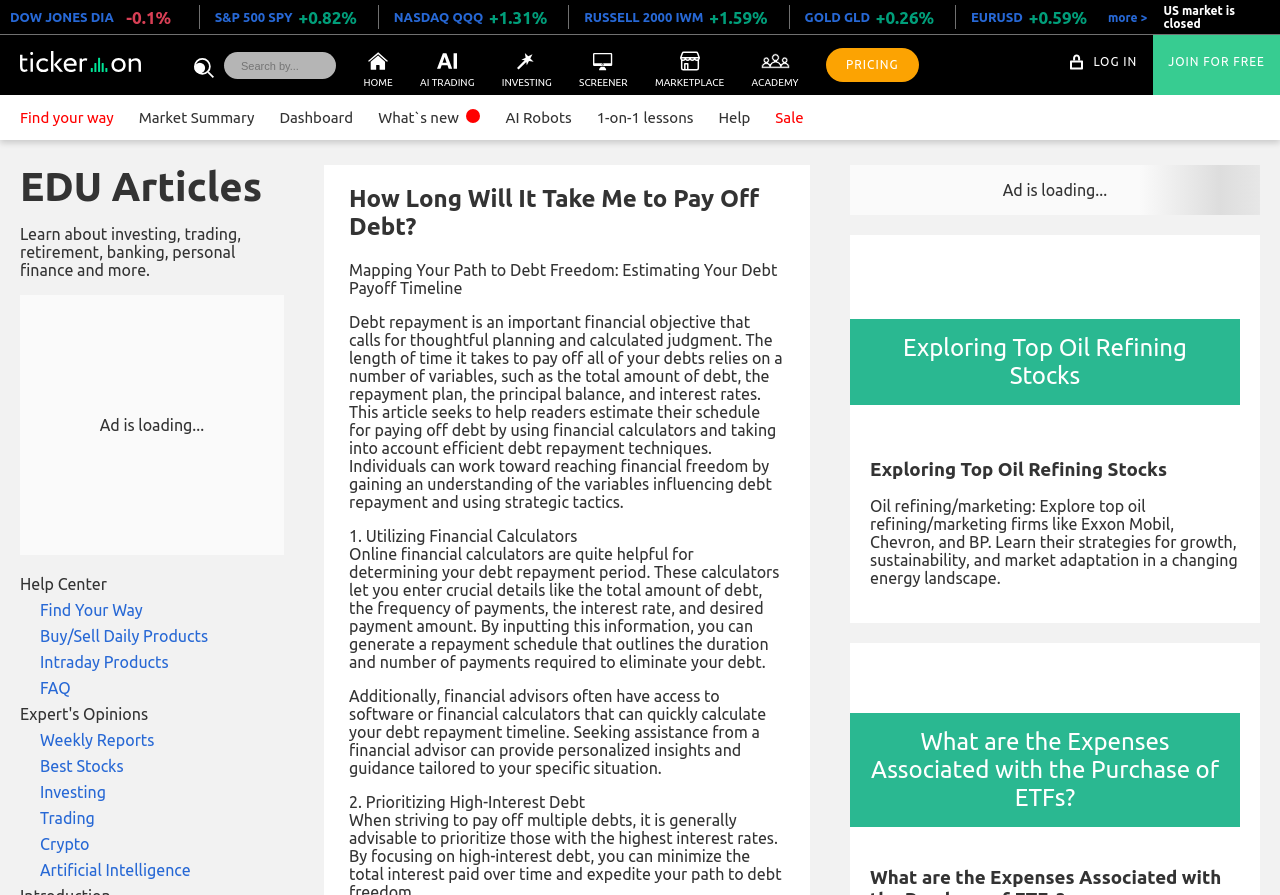Kindly determine the bounding box coordinates for the area that needs to be clicked to execute this instruction: "Search by typing in the textbox".

[0.175, 0.058, 0.262, 0.088]